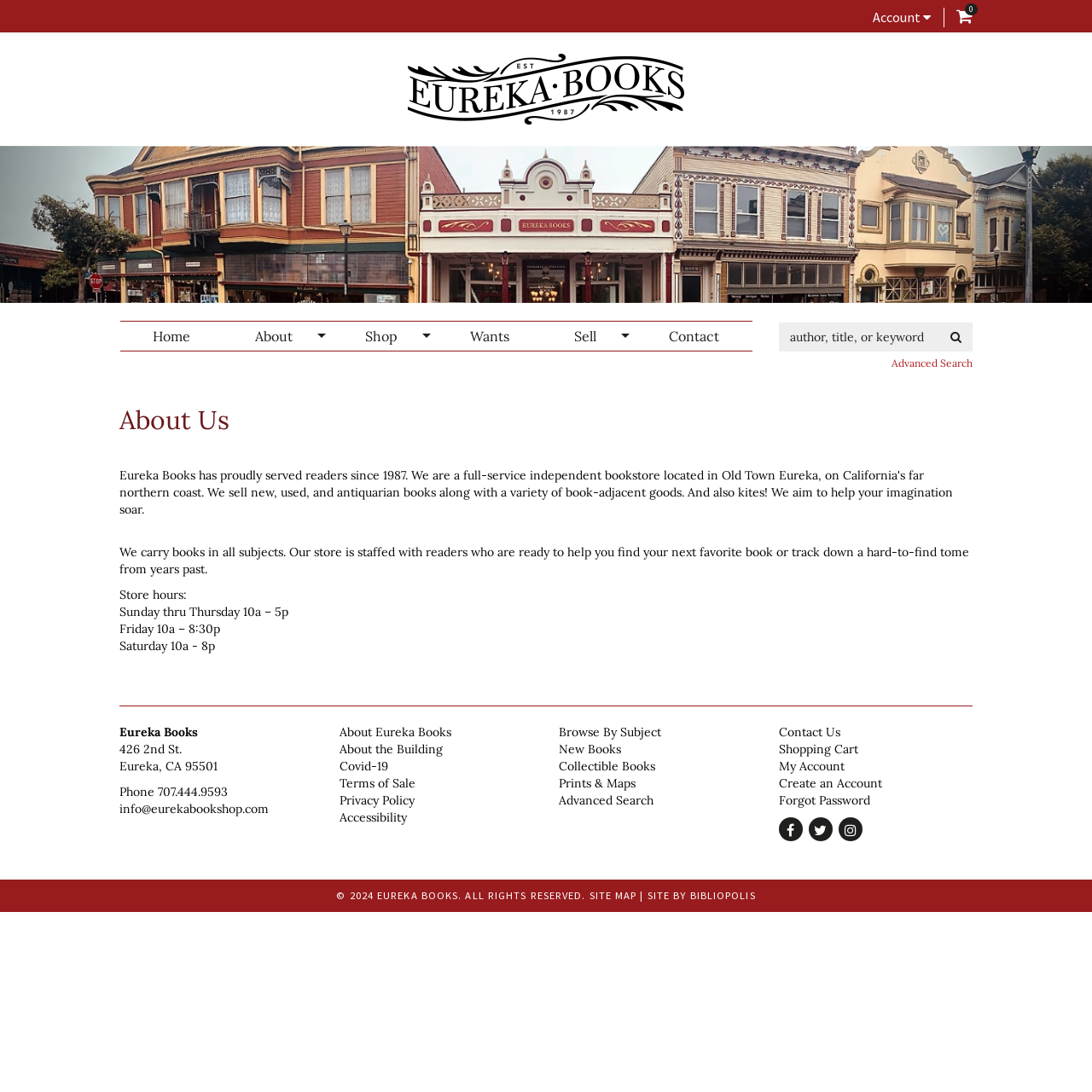What is the purpose of the search bar?
Using the image as a reference, deliver a detailed and thorough answer to the question.

I inferred the answer by looking at the search bar's location and design, which suggests that it is meant for searching, and the context of the webpage, which is a bookstore.